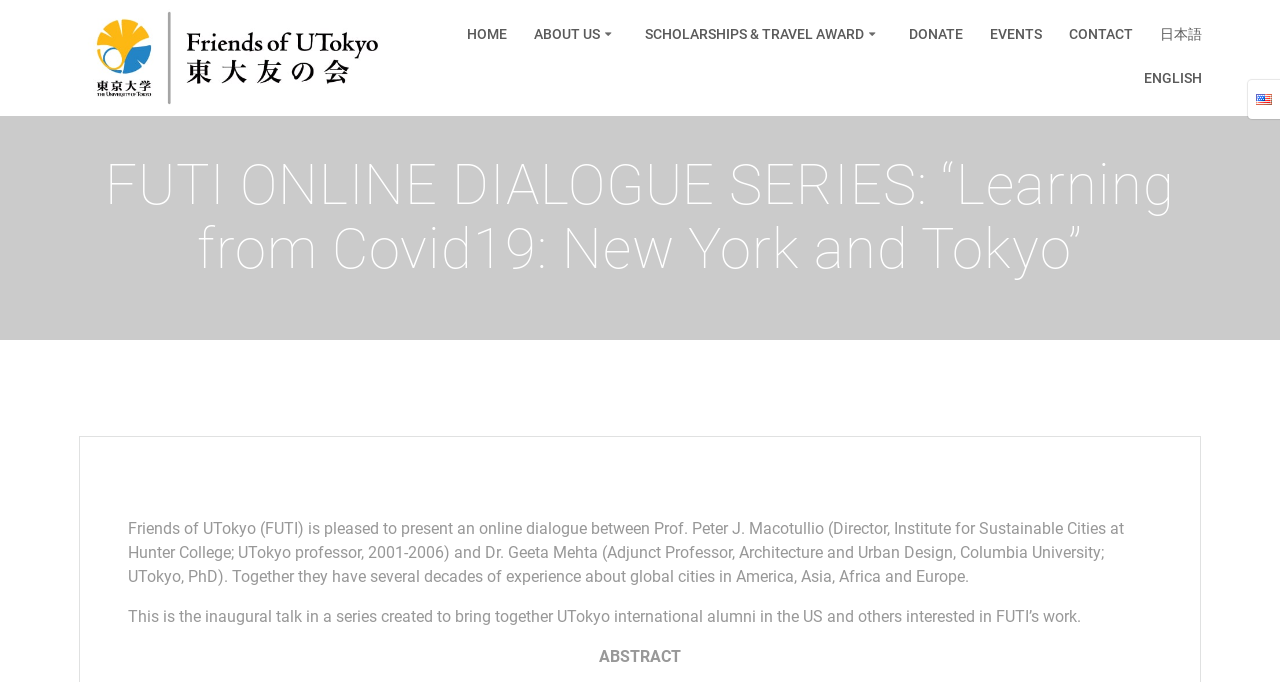What is the position of Dr. Geeta Mehta at Columbia University?
Answer with a single word or short phrase according to what you see in the image.

Adjunct Professor